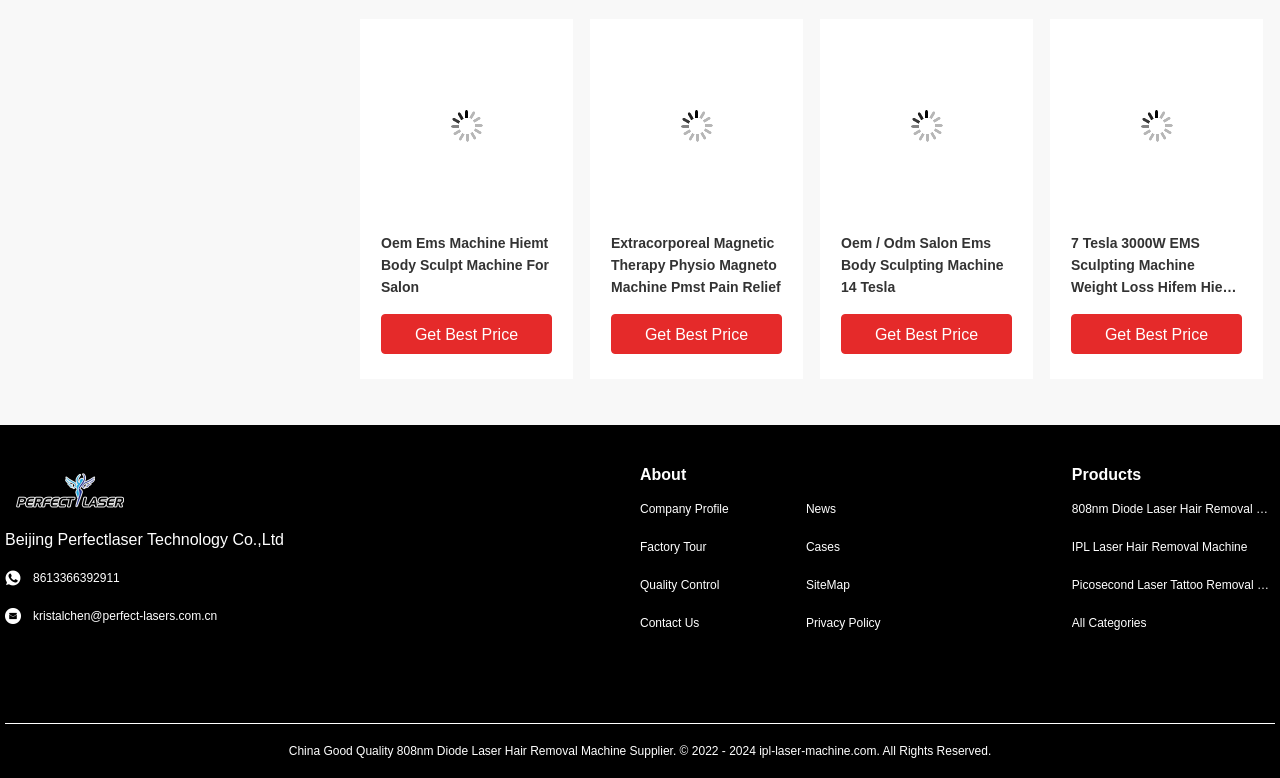Please locate the clickable area by providing the bounding box coordinates to follow this instruction: "Contact Beijing Perfectlaser Technology Co.,Ltd".

[0.004, 0.598, 0.105, 0.662]